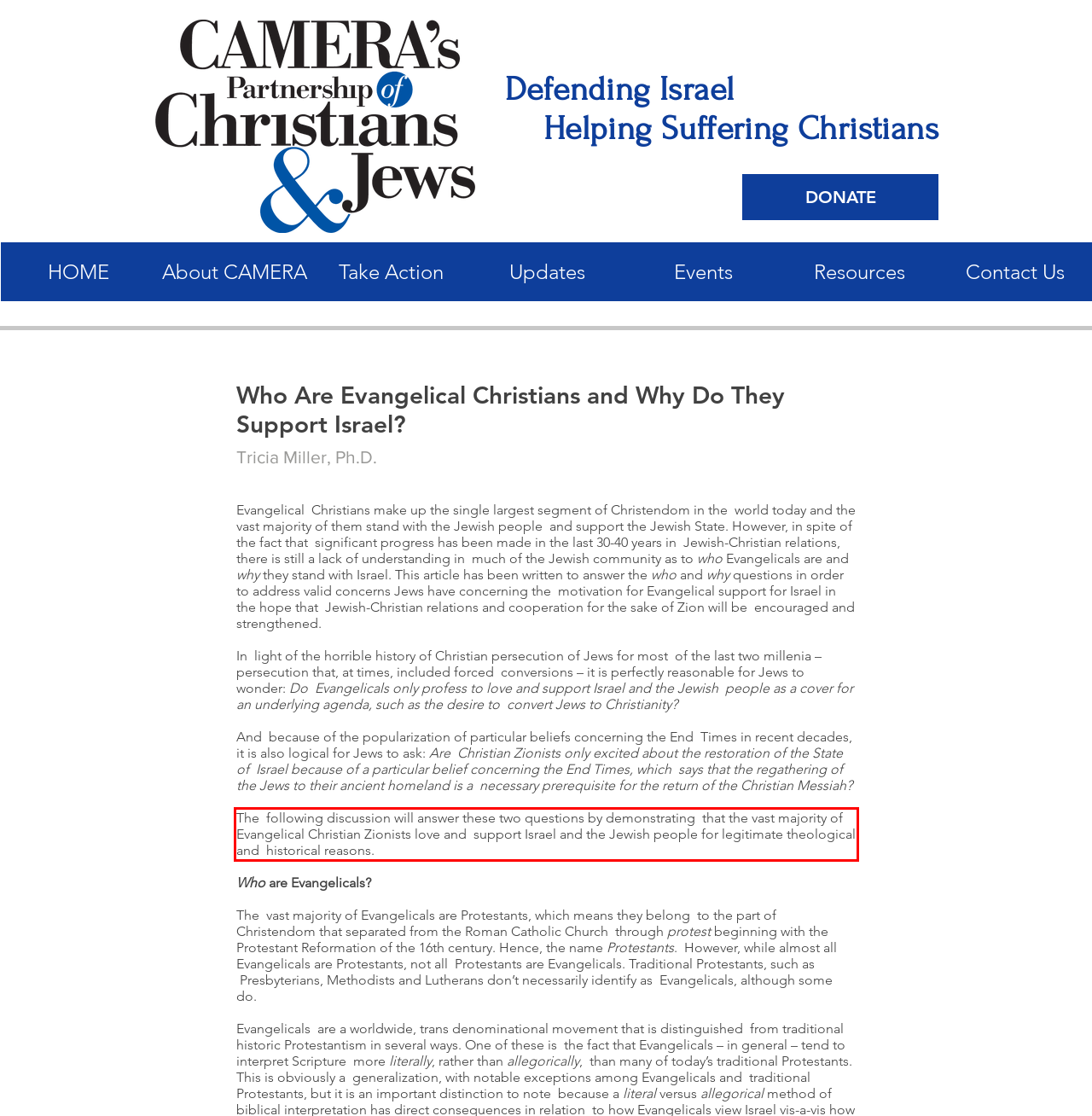Please identify the text within the red rectangular bounding box in the provided webpage screenshot.

The following discussion will answer these two questions by demonstrating that the vast majority of Evangelical Christian Zionists love and support Israel and the Jewish people for legitimate theological and historical reasons.